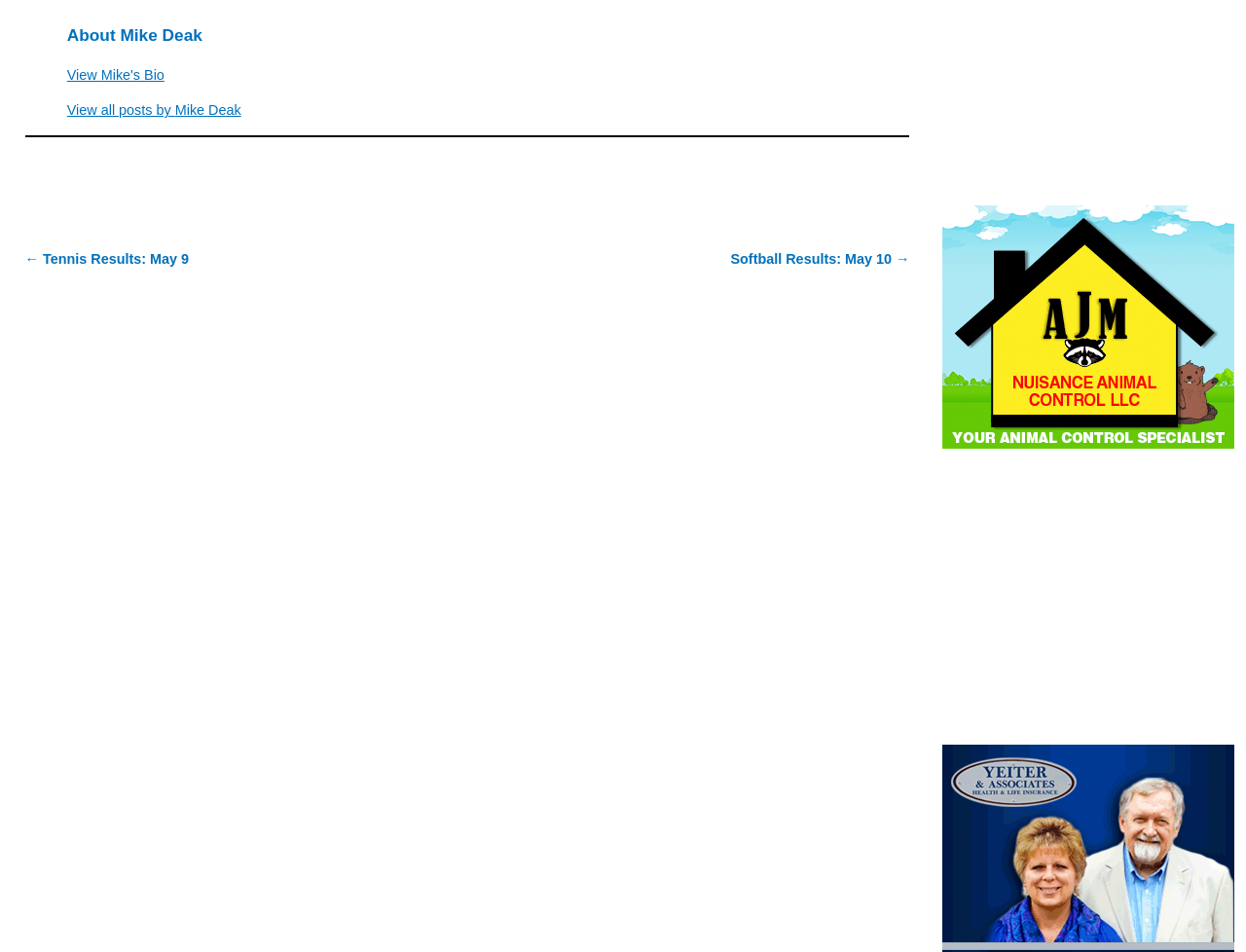Refer to the screenshot and give an in-depth answer to this question: What is the title of the previous post?

The link '← Tennis Results: May 9' is placed in the post navigation section, which suggests that it is a link to the previous post. The title of the previous post is 'Tennis Results: May 9'.